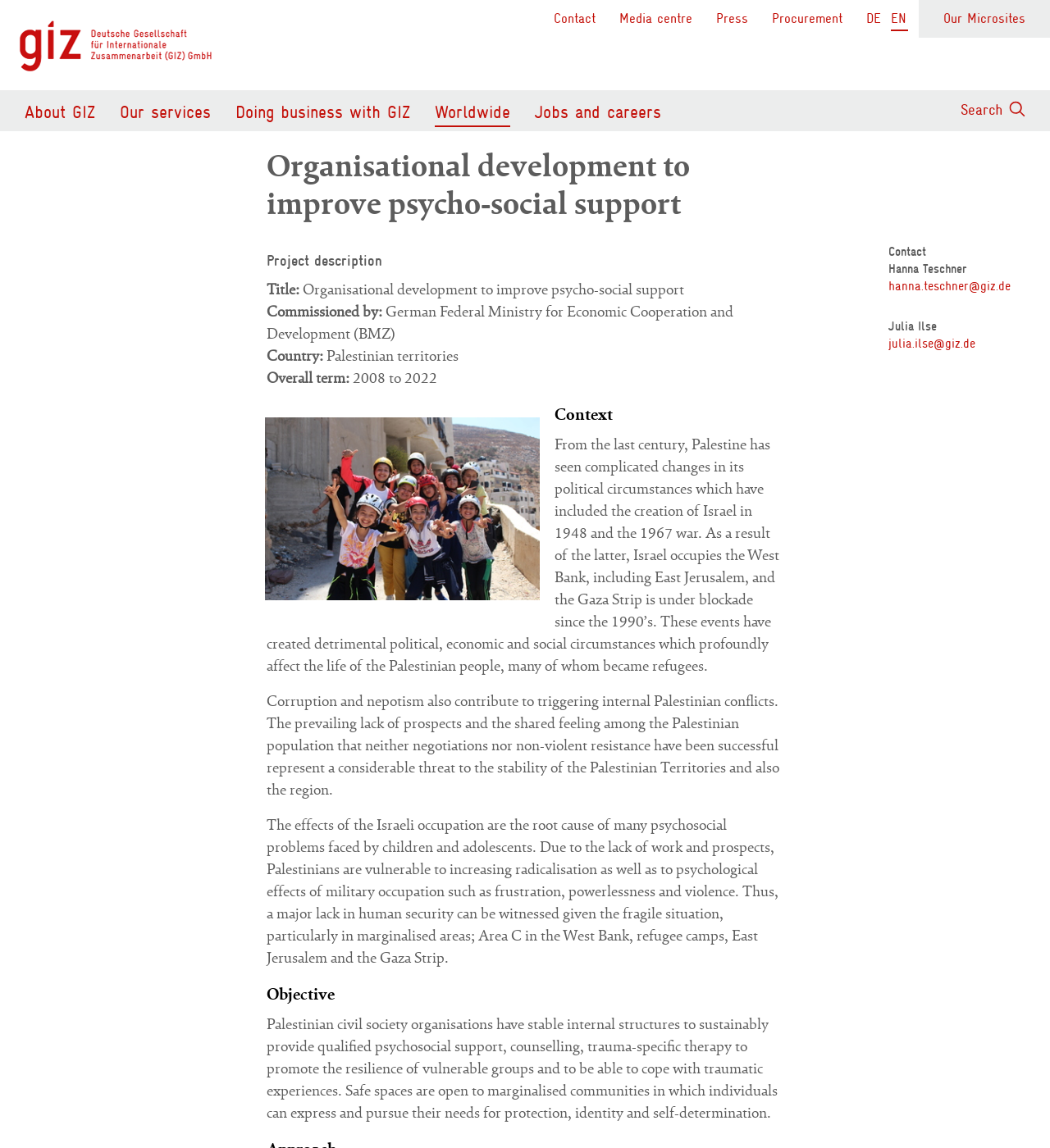What is the name of the organisation providing psychosocial support?
Based on the content of the image, thoroughly explain and answer the question.

The answer can be found by looking at the top-left corner of the webpage, where the logo and name of the organisation 'GIZ' is displayed.